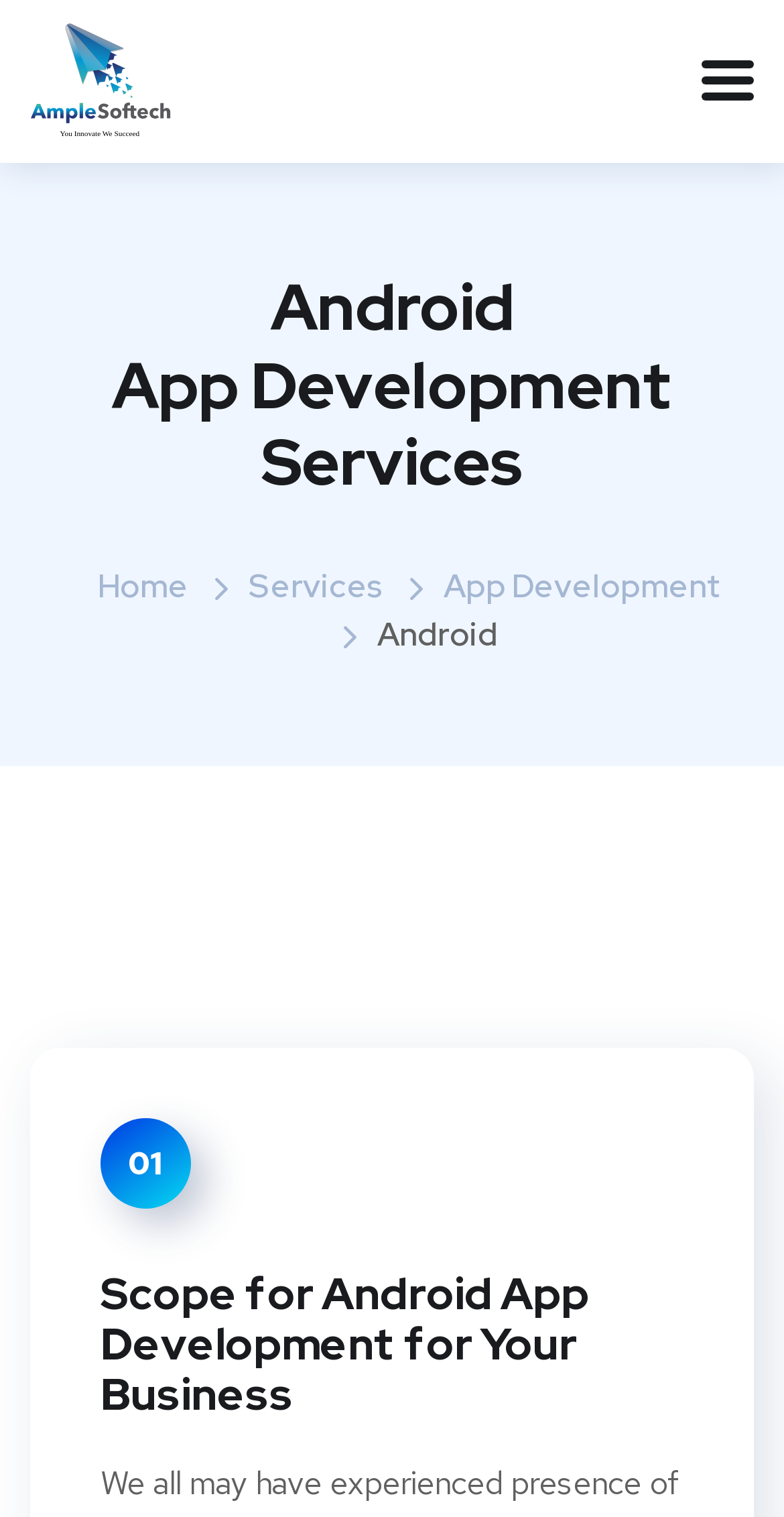What is the purpose of the webpage?
Look at the image and respond with a one-word or short phrase answer.

To provide mobile app development services